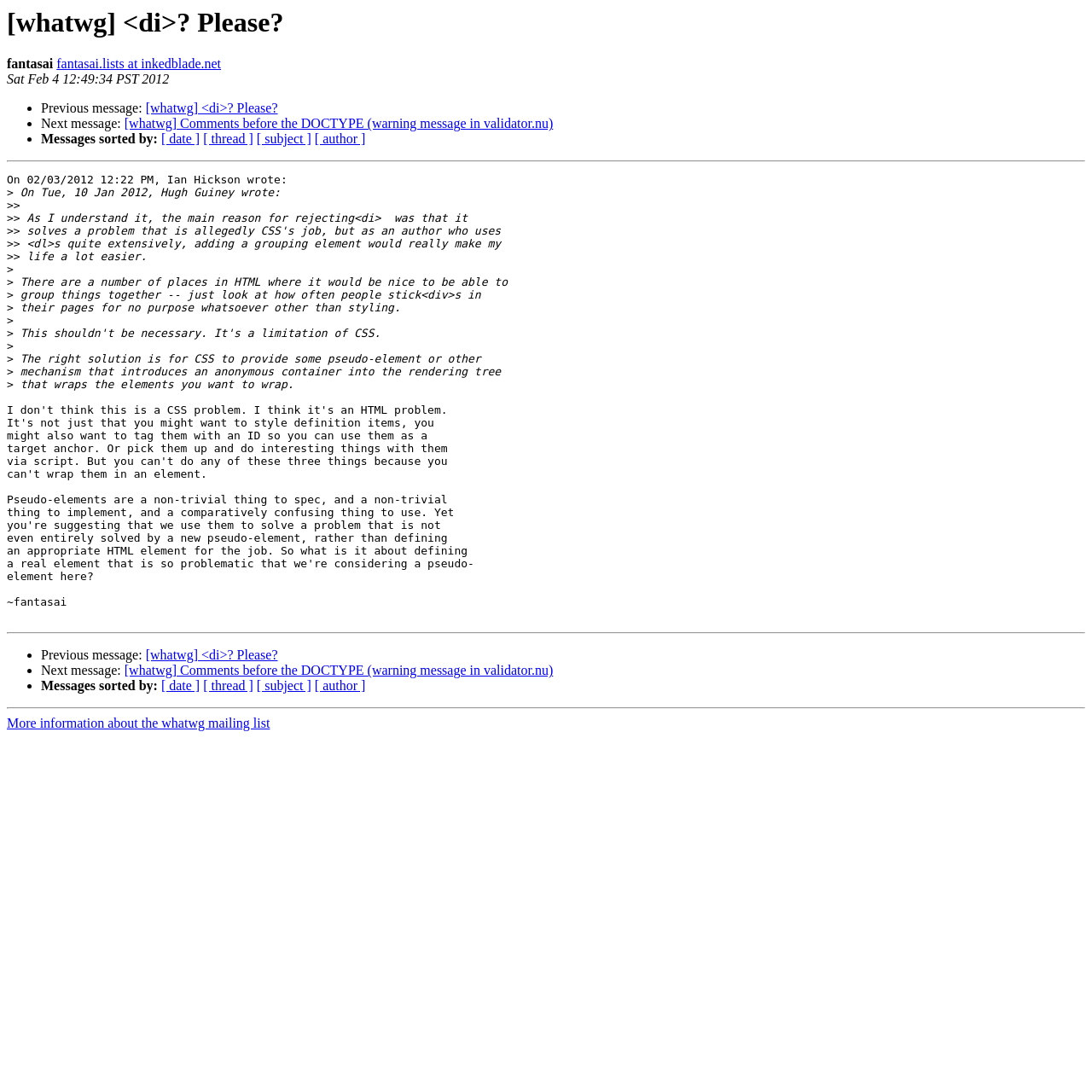How many links are there in the 'Messages sorted by:' section?
Use the image to answer the question with a single word or phrase.

4